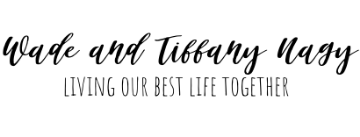Provide an extensive narrative of what is shown in the image.

The image displays the names "Wade and Tiffany Nagy" prominently styled in an elegant, cursive font, reflecting a personal touch and warmth. Below the names, the phrase "LIVING OUR BEST LIFE TOGETHER" is presented in a simpler, more straightforward typeface. This combination of fonts evokes a sense of unity and positive energy, emphasizing the couple's commitment to sharing their experiences and life journey together. The overall design enhances the sentiment of connection and joy, making it suitable for a personal blog or social media profile celebrating their life as a couple.